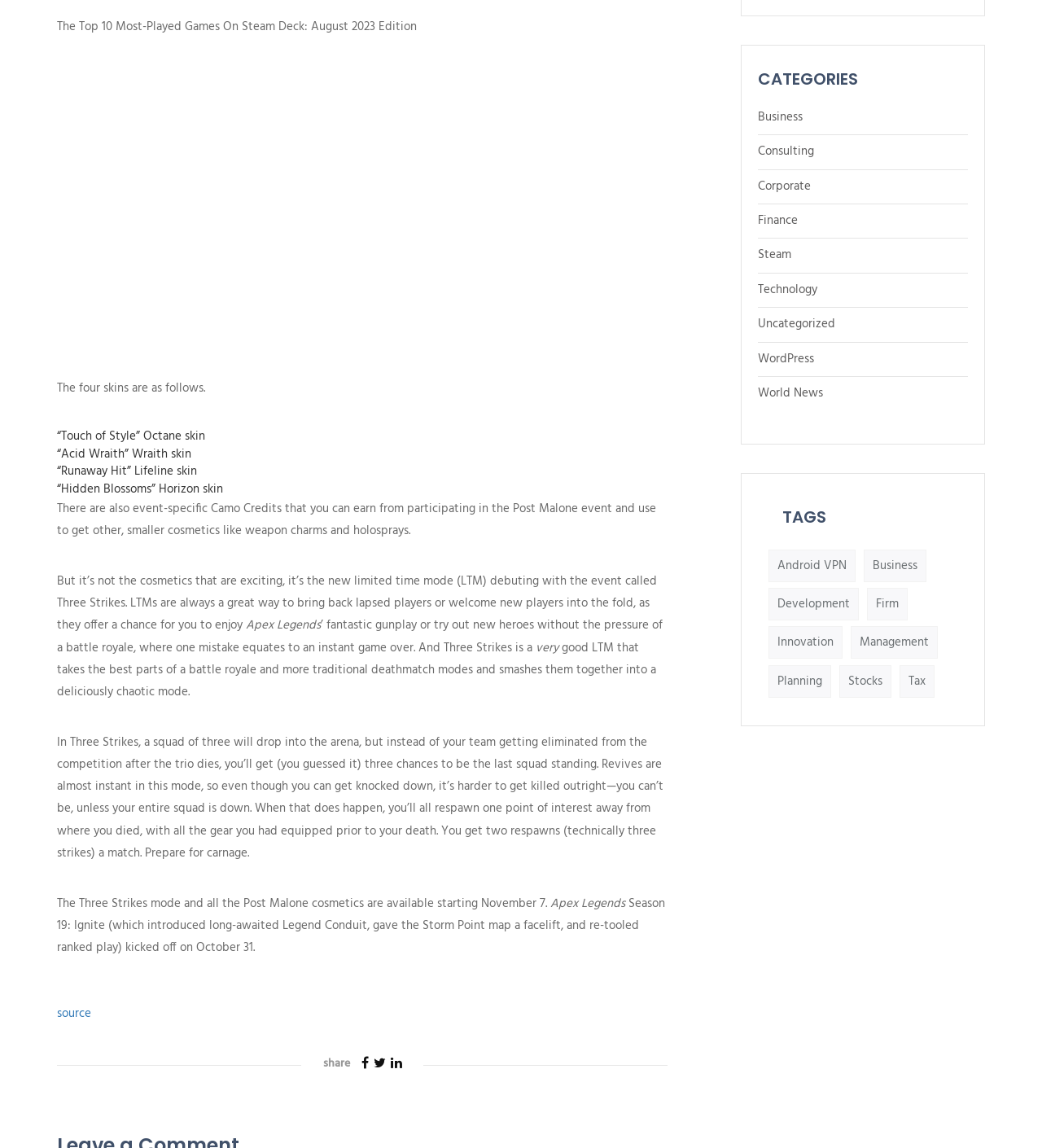Please find the bounding box for the UI element described by: "parent_node: Gardening Tools aria-label="Menu Toggle"".

None